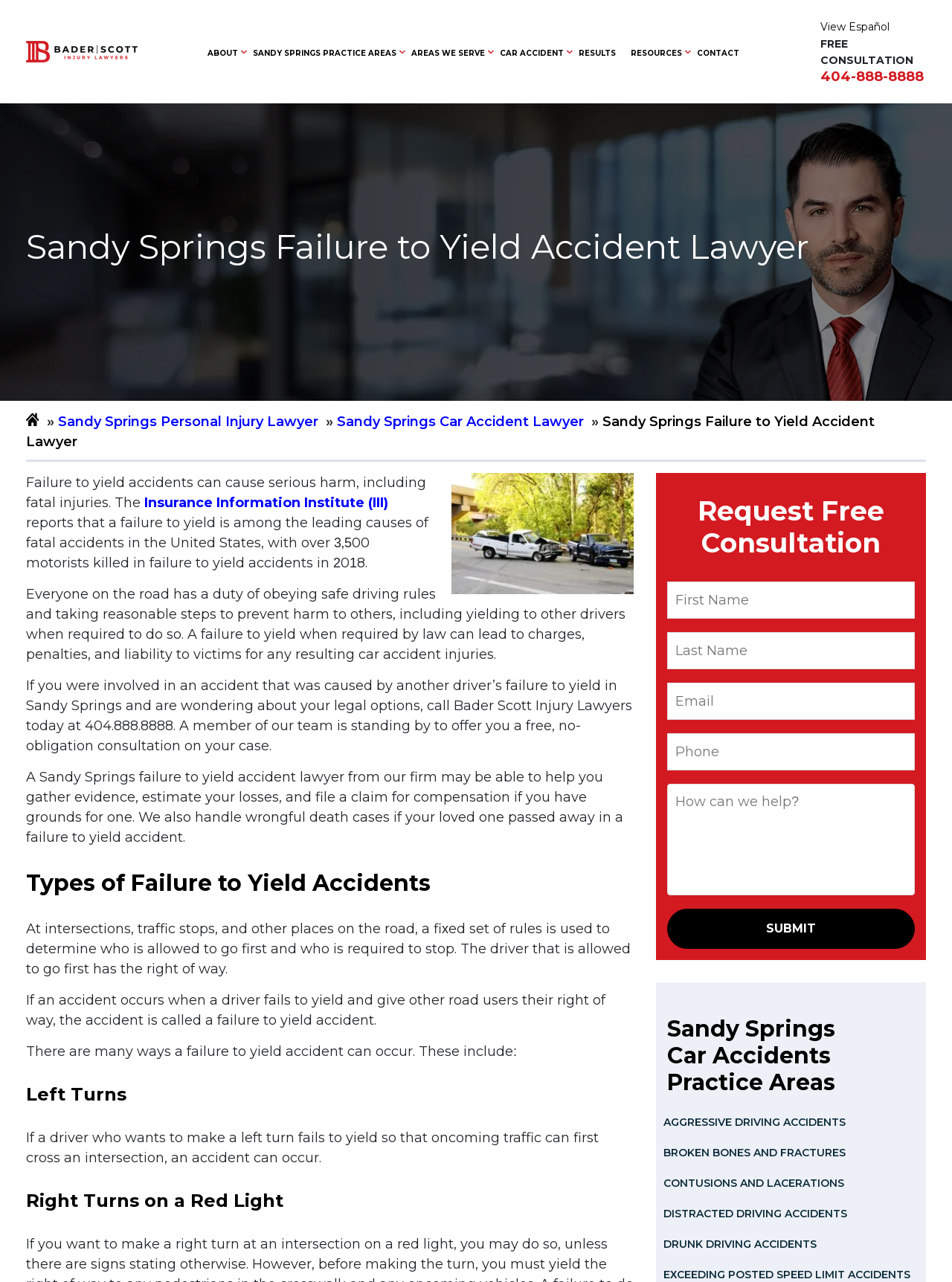Please identify the bounding box coordinates of the region to click in order to complete the given instruction: "Read about 'Consulting'". The coordinates should be four float numbers between 0 and 1, i.e., [left, top, right, bottom].

None